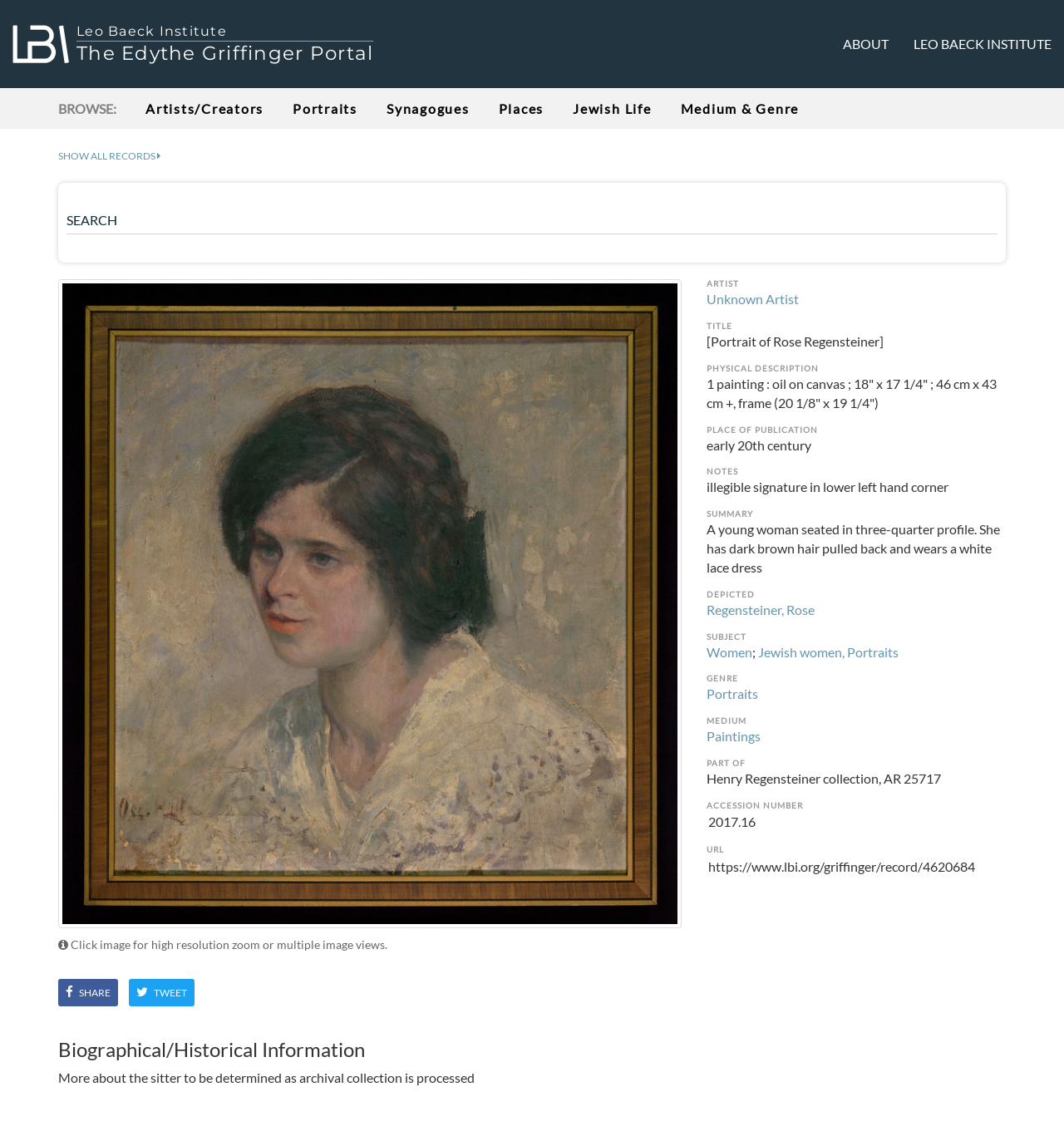What is the accession number of the artwork?
Using the image as a reference, answer the question with a short word or phrase.

2017.16